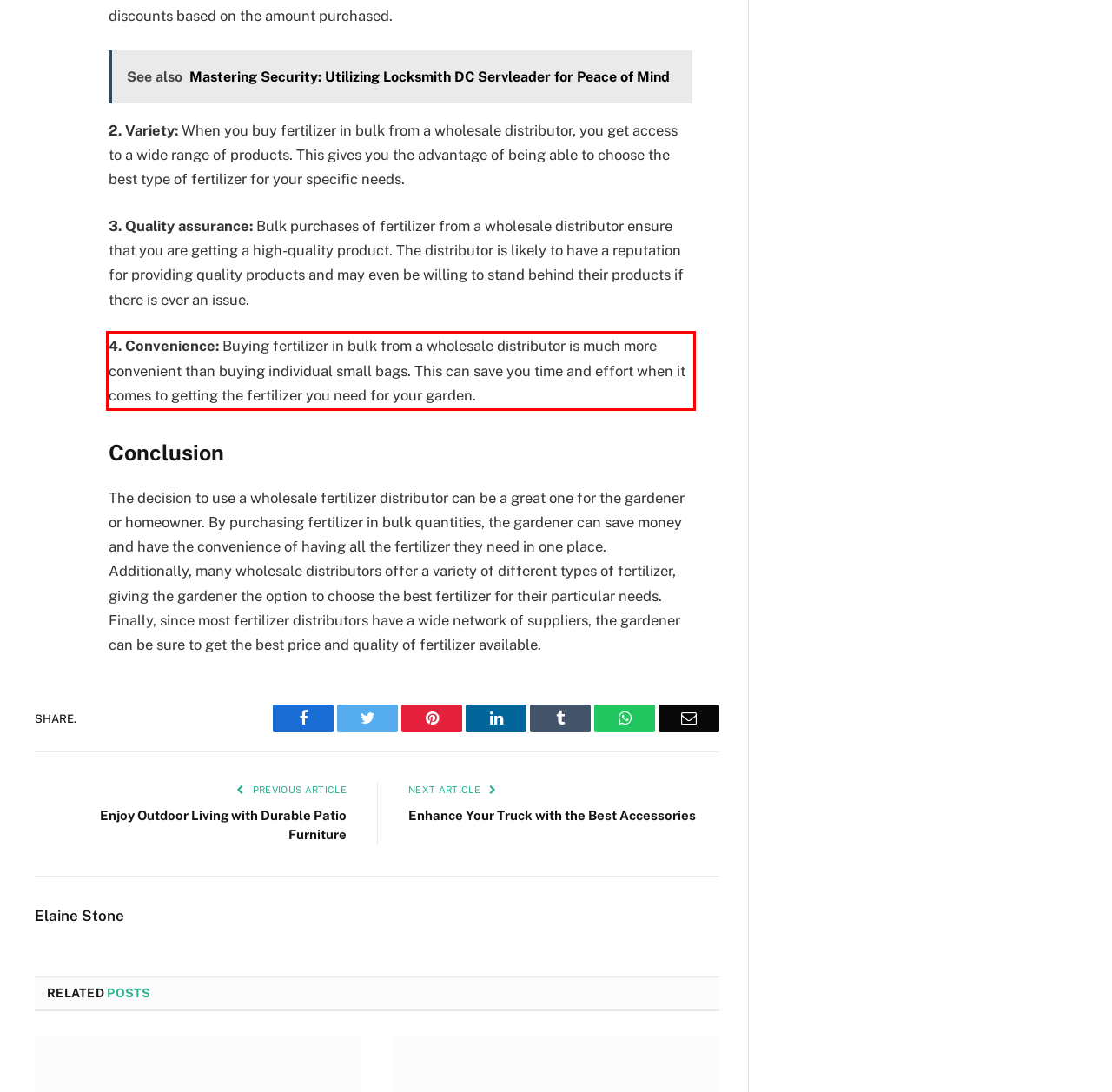Identify and extract the text within the red rectangle in the screenshot of the webpage.

4. Convenience: Buying fertilizer in bulk from a wholesale distributor is much more convenient than buying individual small bags. This can save you time and effort when it comes to getting the fertilizer you need for your garden.